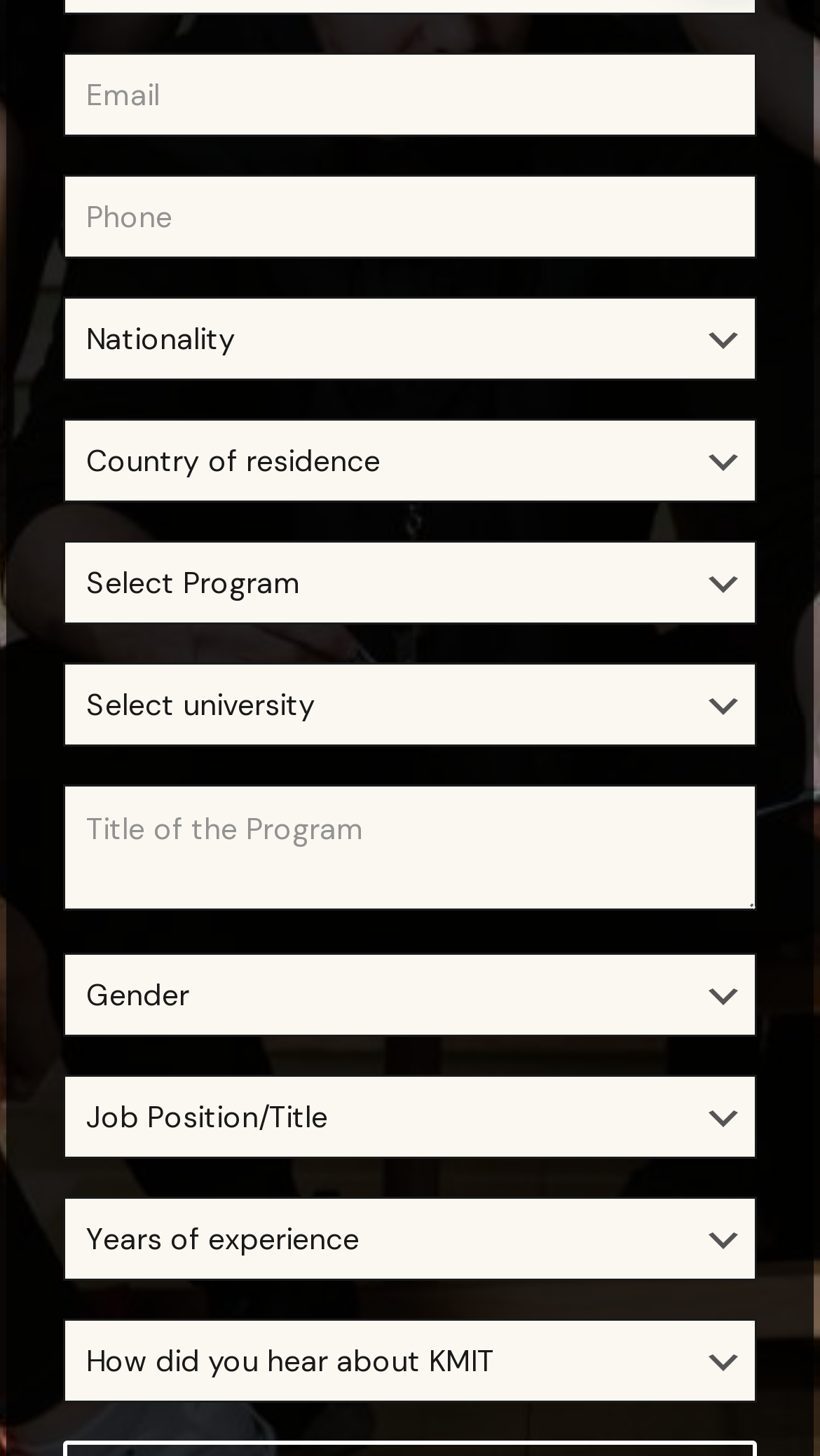Find the bounding box coordinates for the UI element that matches this description: "name="email" placeholder="Email"".

[0.077, 0.036, 0.923, 0.094]